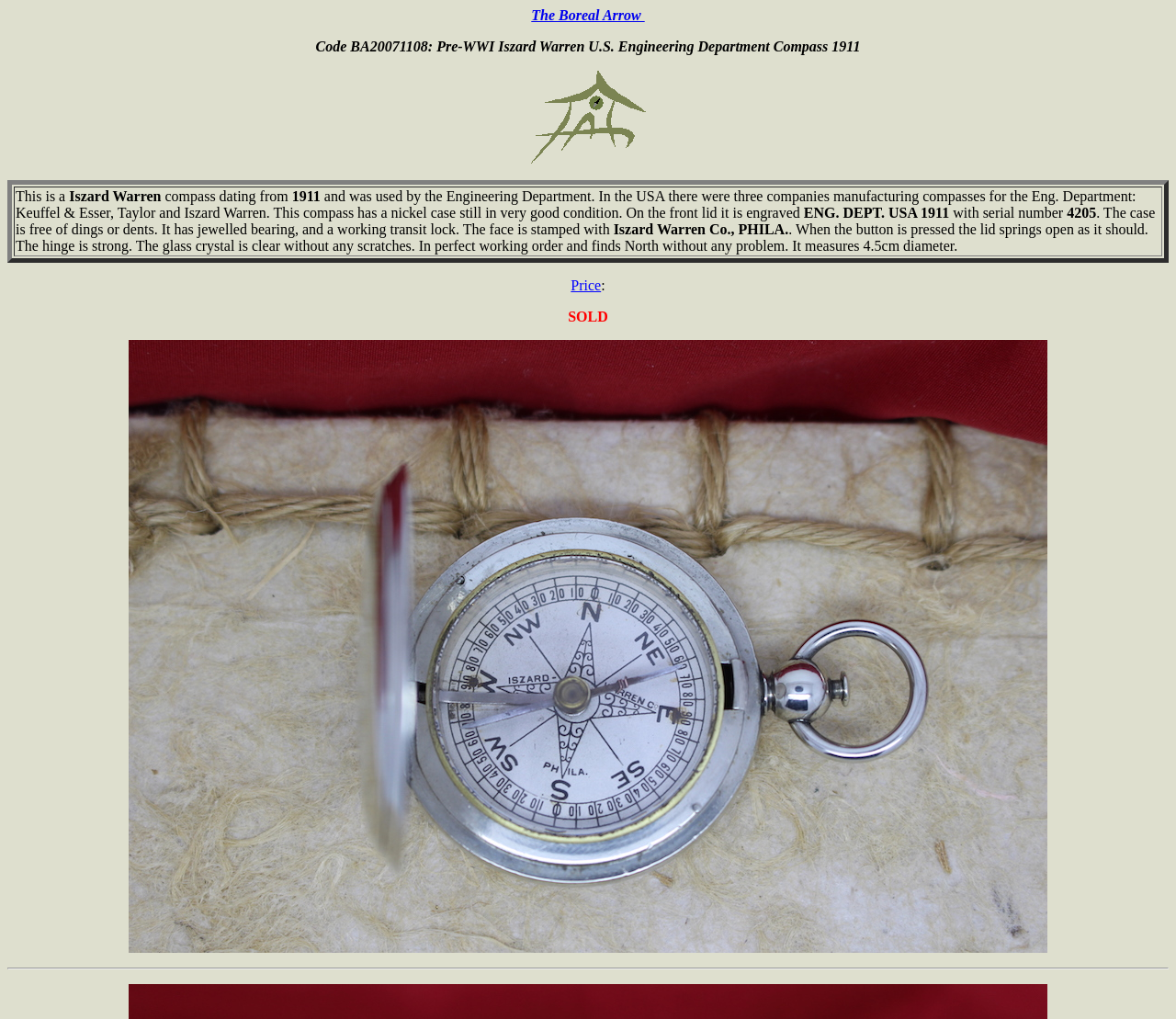Please locate the UI element described by "parent_node: Search this website value="Go"" and provide its bounding box coordinates.

None